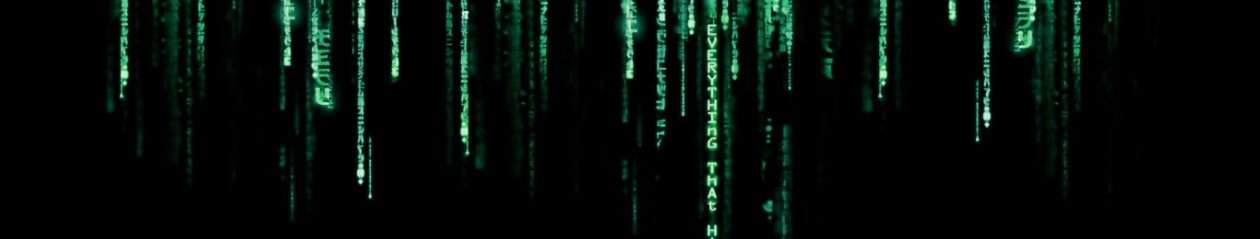What theme is evoked by the design?
Refer to the image and provide a one-word or short phrase answer.

technology